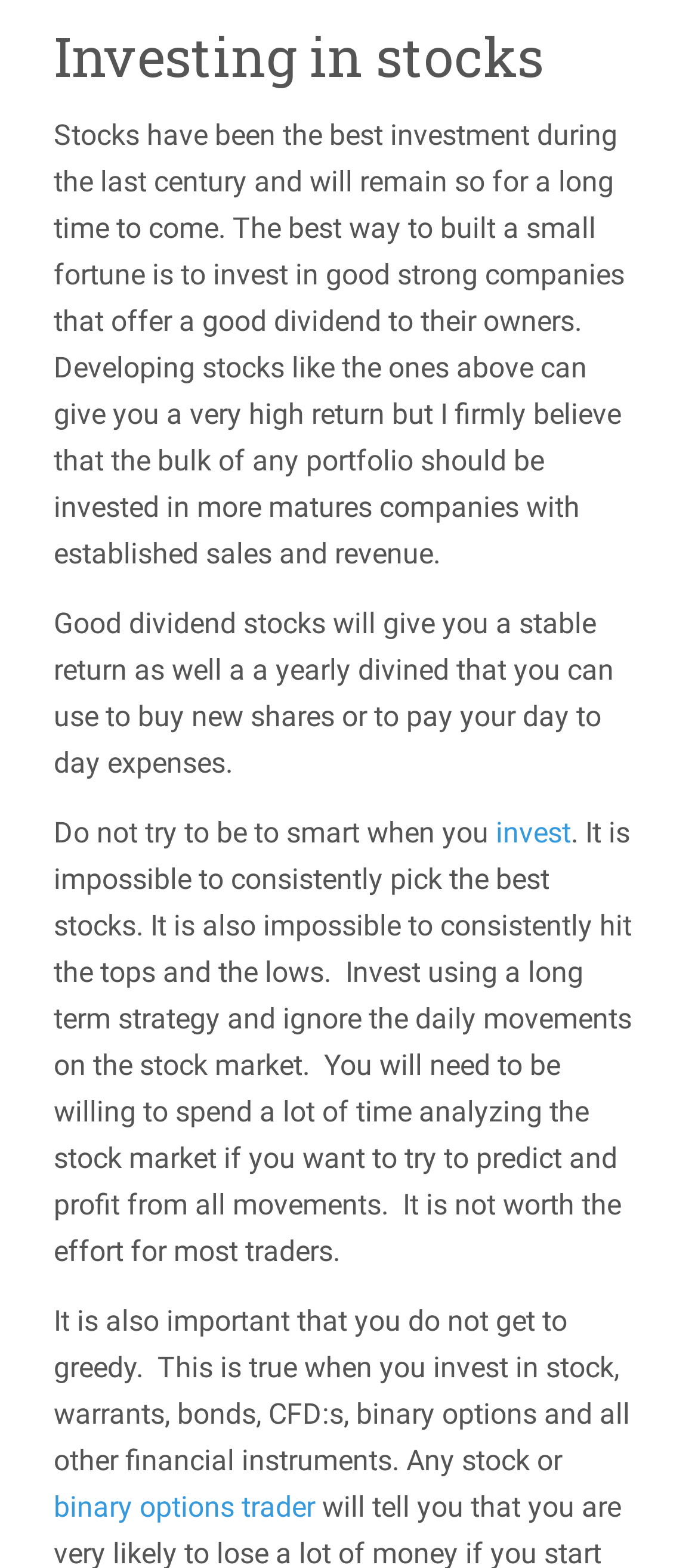What is the recommended investment strategy?
Based on the screenshot, respond with a single word or phrase.

Long-term strategy